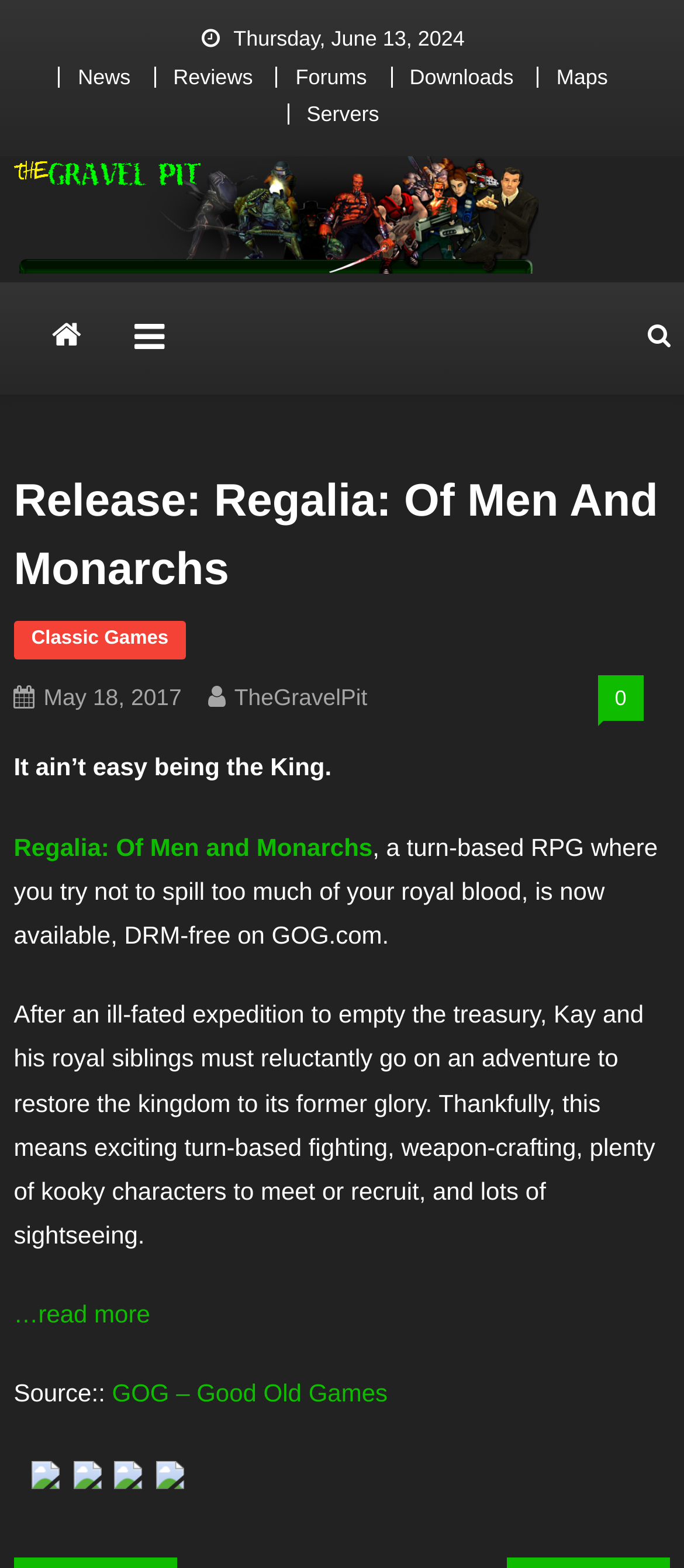What is the date mentioned in the webpage?
Give a one-word or short-phrase answer derived from the screenshot.

Thursday, June 13, 2024